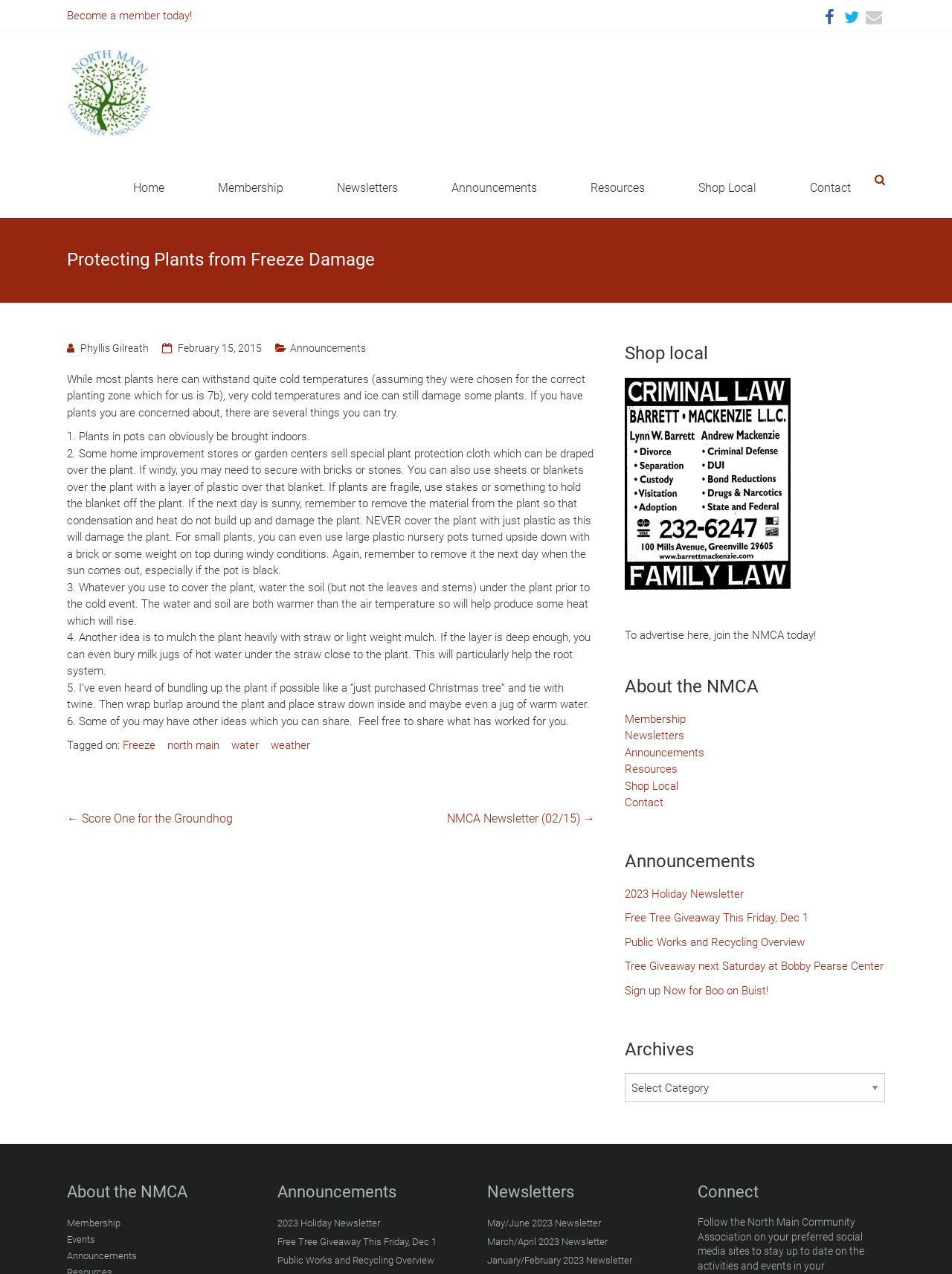Can you identify the bounding box coordinates of the clickable region needed to carry out this instruction: 'Click on 'Shop Local' link'? The coordinates should be four float numbers within the range of 0 to 1, stated as [left, top, right, bottom].

[0.721, 0.121, 0.807, 0.162]